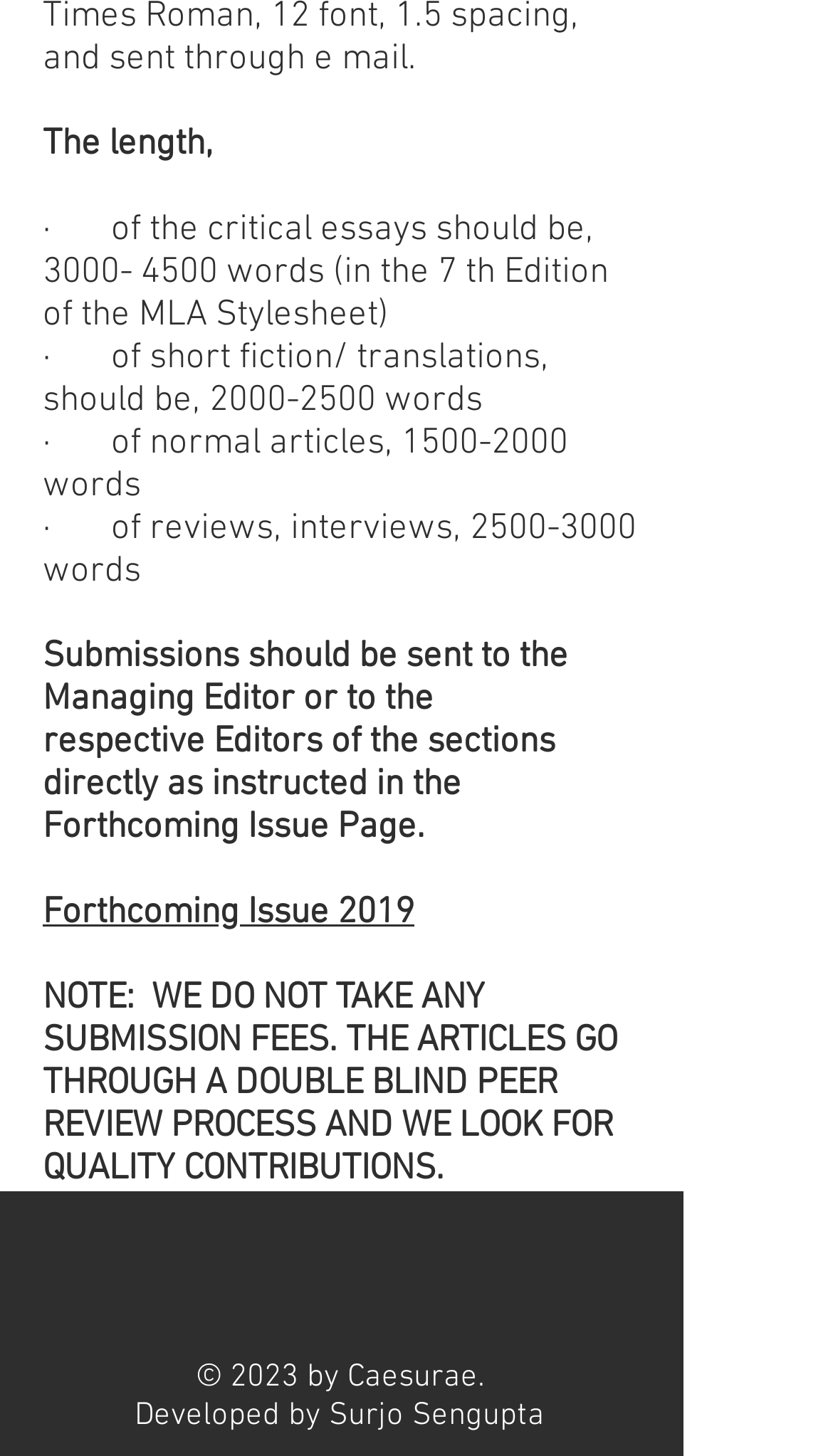Provide a one-word or short-phrase answer to the question:
Where should submissions be sent?

To the Managing Editor or respective Editors